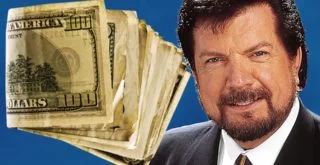Offer a detailed account of the various components present in the image.

The image features Mike Murdock, a well-known televangelist and author, prominently displaying a handful of cash, symbolizing themes of wealth and prosperity often associated with certain ministries. Murdock, dressed in a formal suit, presents a confident expression against a solid blue background, emphasizing the focus on financial abundance. This visual representation starkly contrasts the spiritual message conveyed in surrounding texts, which caution against materialism and greed. The themes of wealth, success, and the potential spiritual pitfalls of valuing earthly treasures over spiritual richness are central to the discussions on faith and material possessions, as highlighted in the accompanying reflections on biblical perspectives.